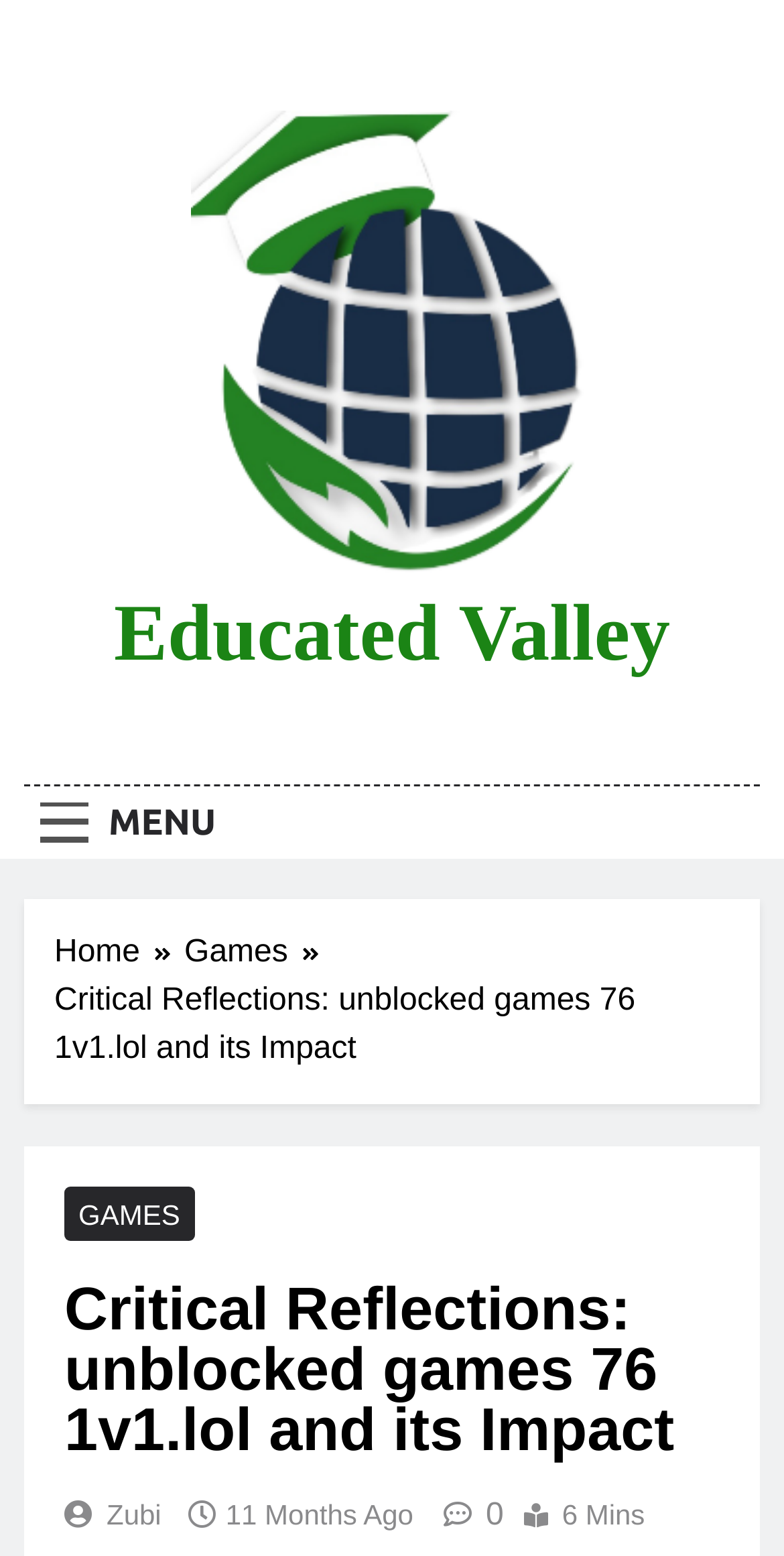Provide your answer in one word or a succinct phrase for the question: 
How many characters are in the text of the heading 'Critical Reflections: unblocked games 76 1v1.lol and its Impact'?

54